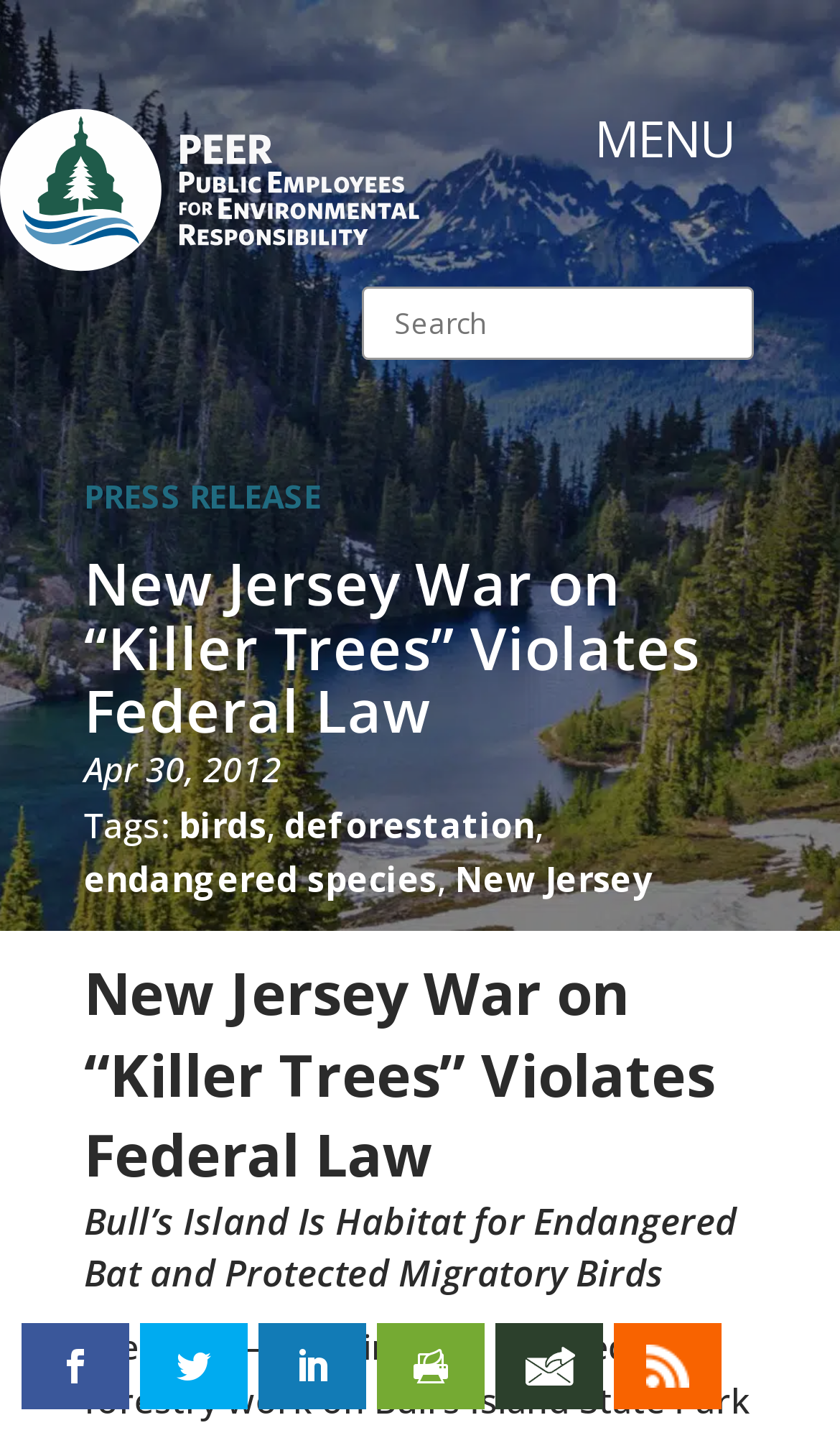Please provide the bounding box coordinates for the UI element as described: "Disclaimer". The coordinates must be four floats between 0 and 1, represented as [left, top, right, bottom].

None